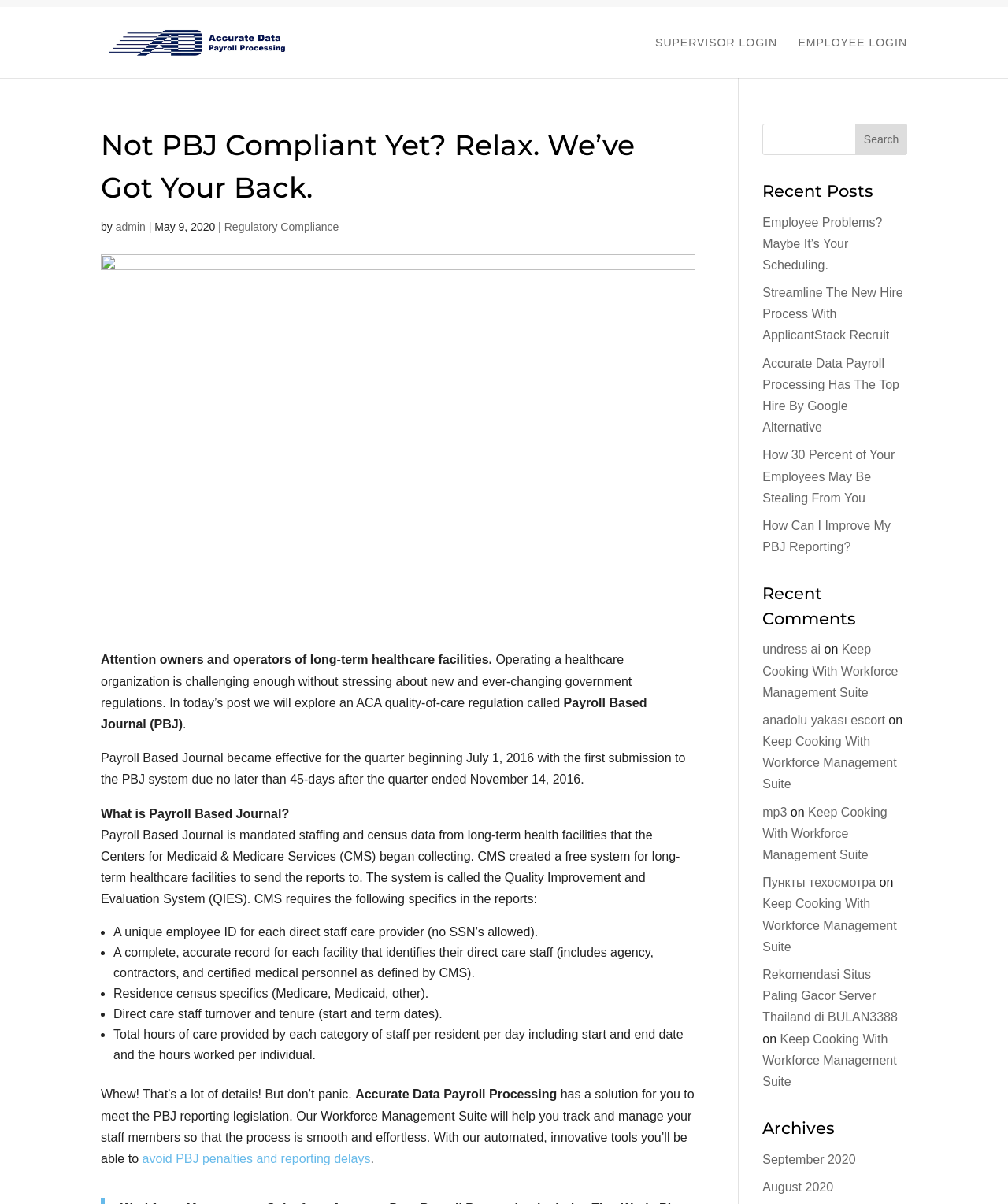Find the bounding box coordinates for the HTML element described in this sentence: "alt="Accurate Data Payroll"". Provide the coordinates as four float numbers between 0 and 1, in the format [left, top, right, bottom].

[0.103, 0.029, 0.281, 0.04]